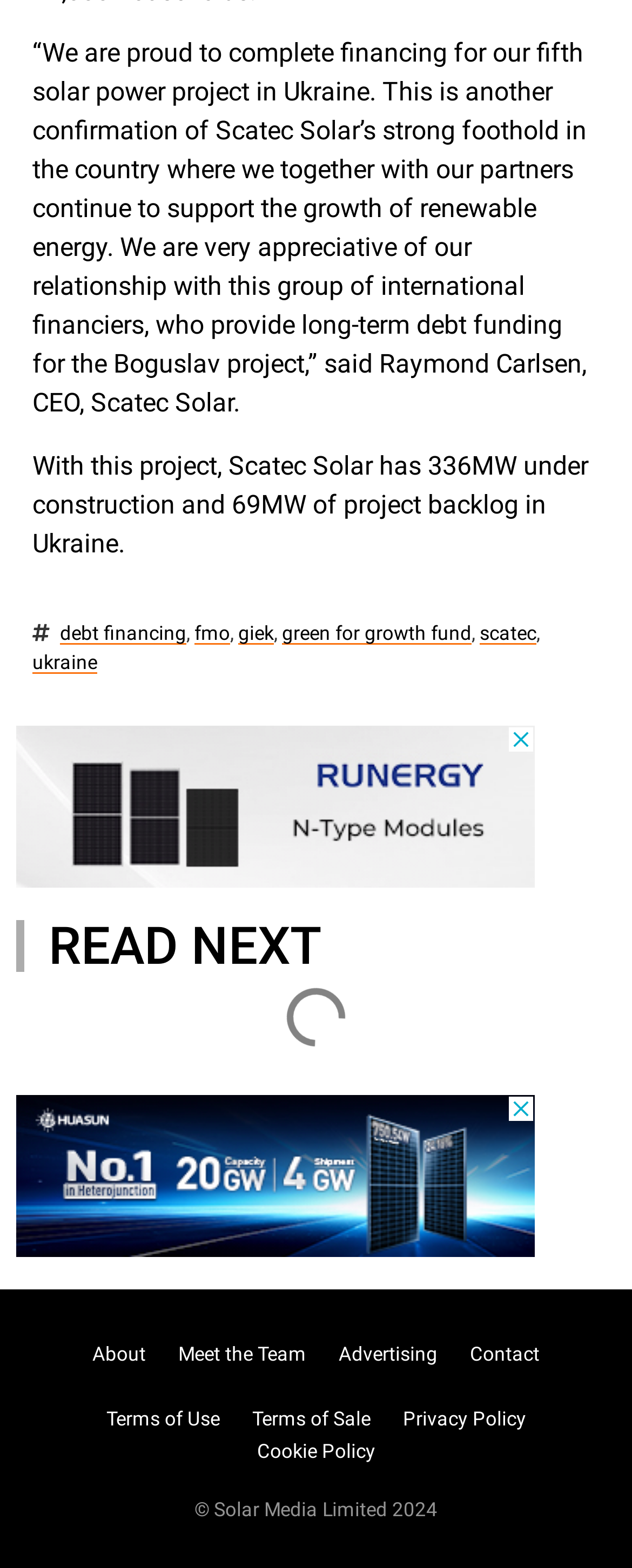Please provide a one-word or phrase answer to the question: 
What is the year of the copyright mentioned at the bottom of the page?

2024